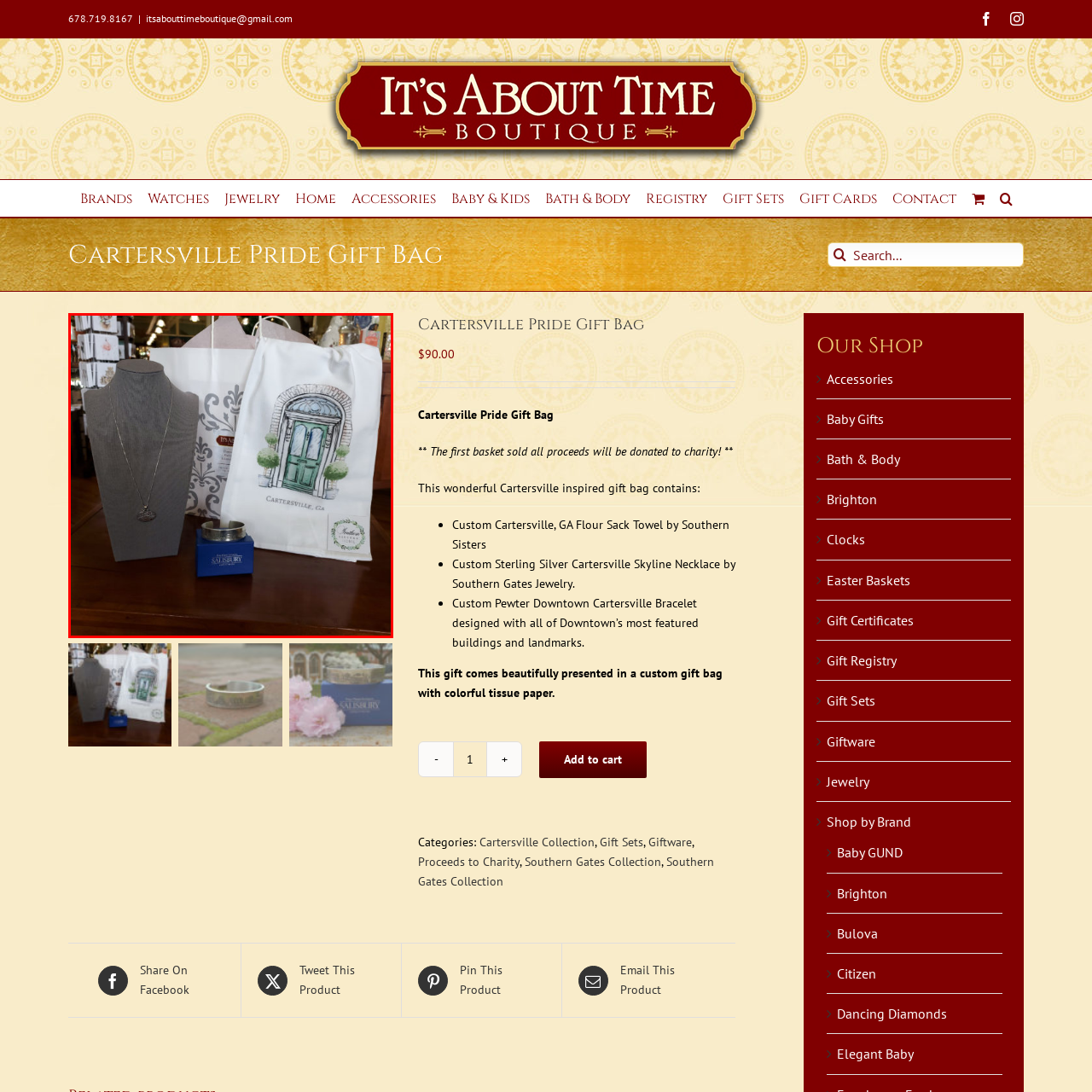Offer a detailed explanation of the image encased within the red boundary.

The image showcases a beautifully curated gift arrangement featuring a Cartersville-themed gift bag alongside a display of unique items. Prominently, a silver necklace hangs elegantly from a display stand, featuring a charm that reflects the essence of Cartersville. In the foreground, a vibrant blue tin labeled "Salisbury" adds a cheerful touch, suggesting it may contain a special treat or decorative item. 

Behind these items, the white gift bag carries an artistic illustration of a door, emblazoned with "Cartersville, Ga," epitomizing local charm. This gift bag, accompanied by its decorative design, enhances the overall presentation, highlighting that the contents are thoughtfully selected, possibly as a souvenir or a gift for someone special. This arrangement not only reflects local pride but also the sentiment behind giving, making it a perfect choice for those looking to celebrate or share a piece of Cartersville.